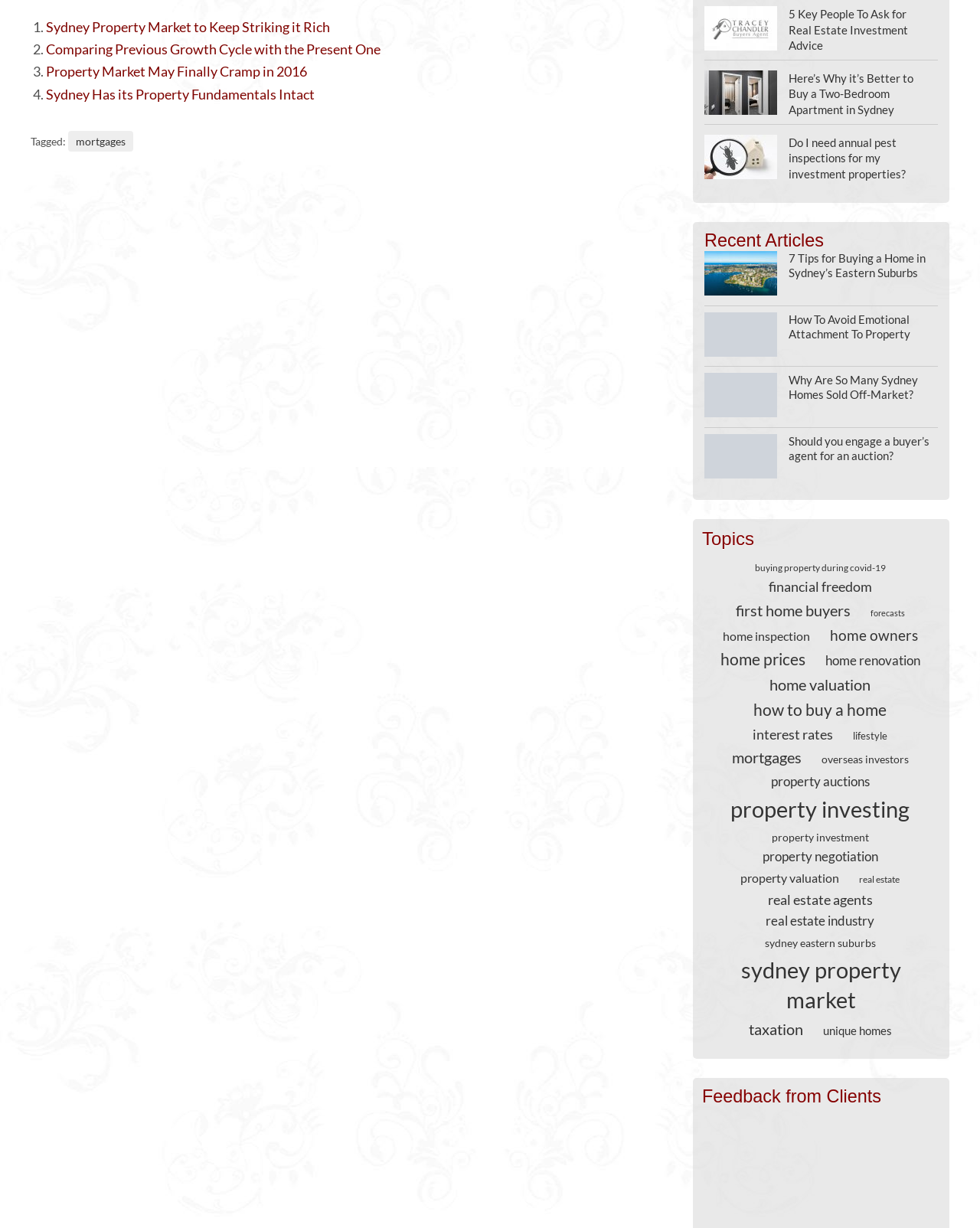Answer the question using only a single word or phrase: 
What is the topic with the most articles?

sydney property market